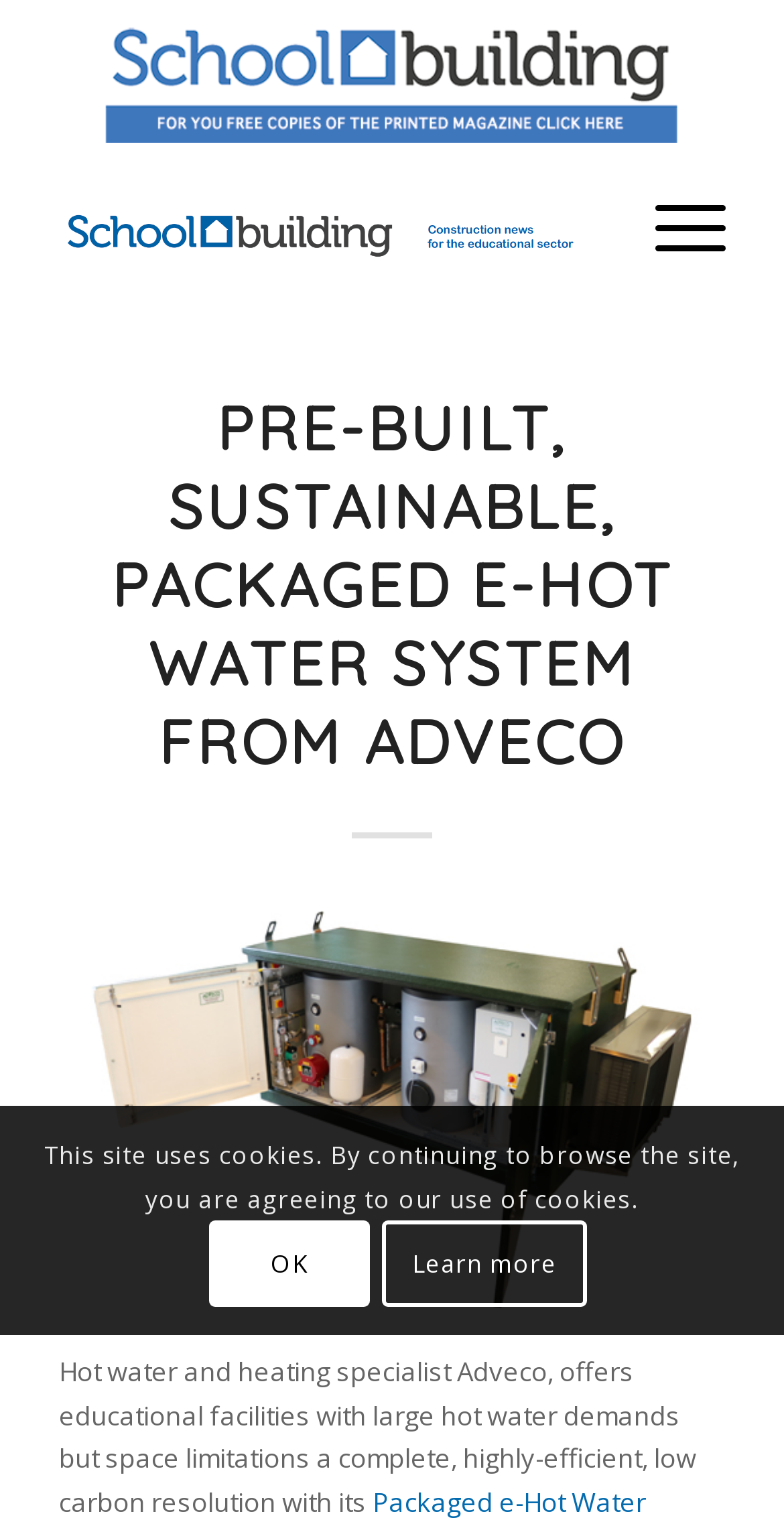With reference to the screenshot, provide a detailed response to the question below:
What is the benefit of the e-Hot Water System?

The webpage describes the e-Hot Water System as a 'complete, highly-efficient, low carbon resolution', implying that one of the key benefits of the system is its low carbon footprint.